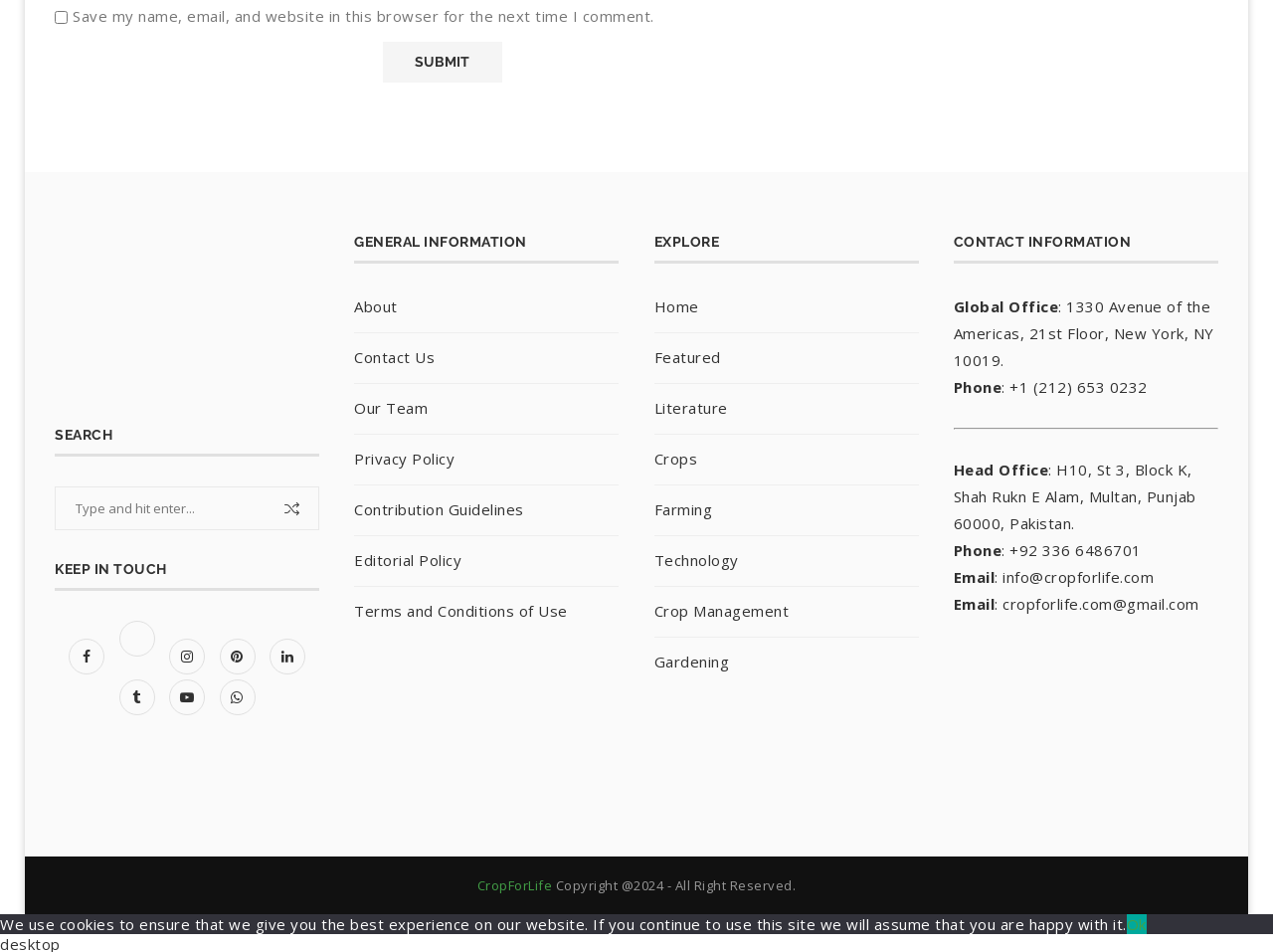What is the purpose of the 'SEARCH' section?
Answer the question with detailed information derived from the image.

The 'SEARCH' section contains a search bar with a placeholder text 'Type and hit enter...'. This suggests that the purpose of this section is to allow users to search for specific content on the website.